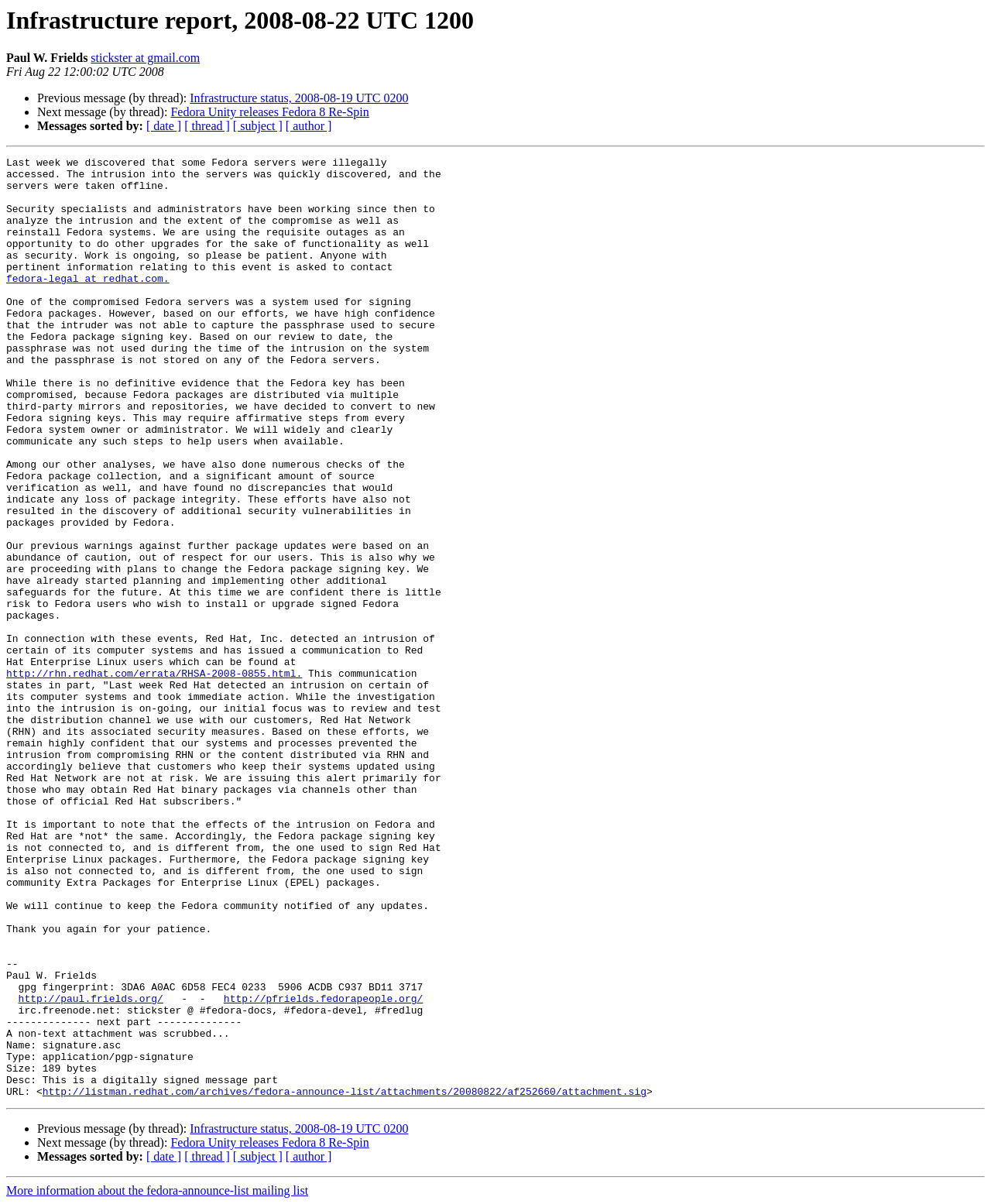Please specify the bounding box coordinates of the region to click in order to perform the following instruction: "View more information about the fedora-announce-list mailing list".

[0.006, 0.984, 0.311, 0.994]